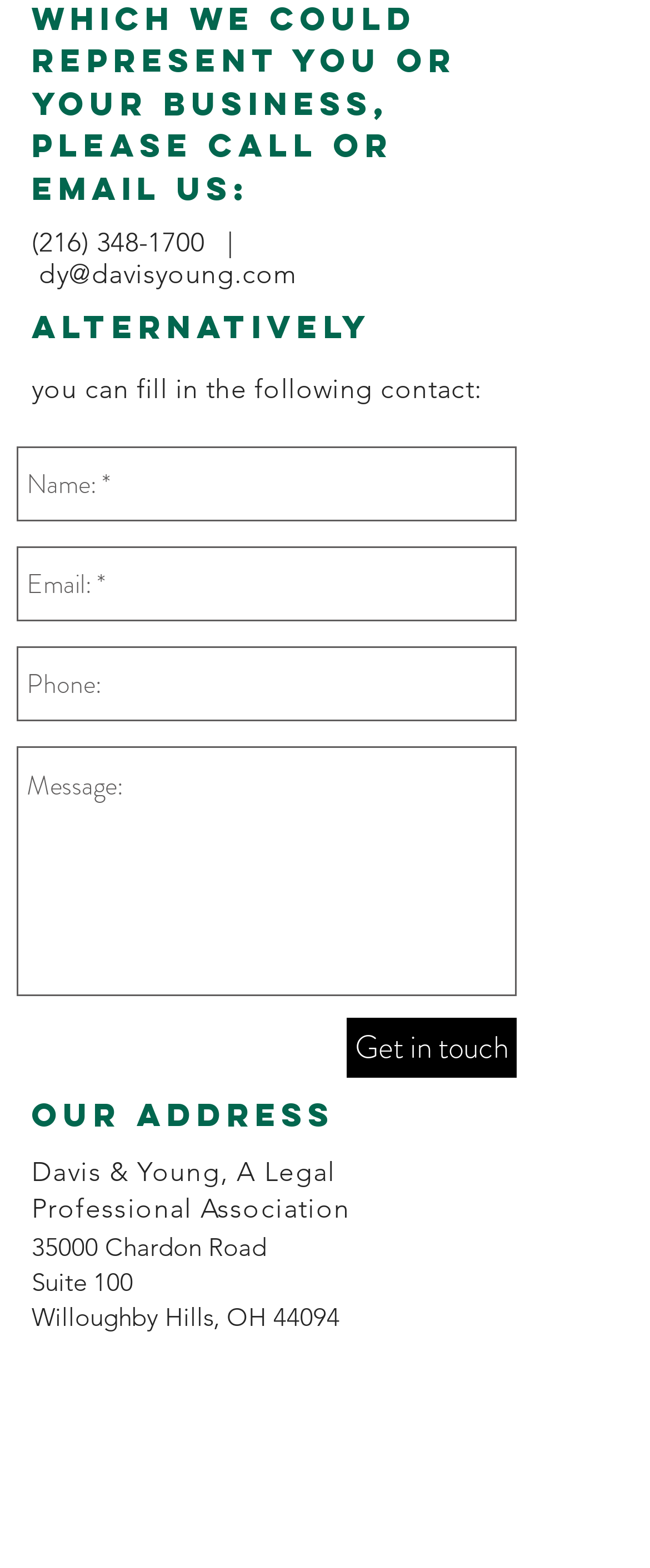How many textboxes are there in the contact form?
Provide a one-word or short-phrase answer based on the image.

4